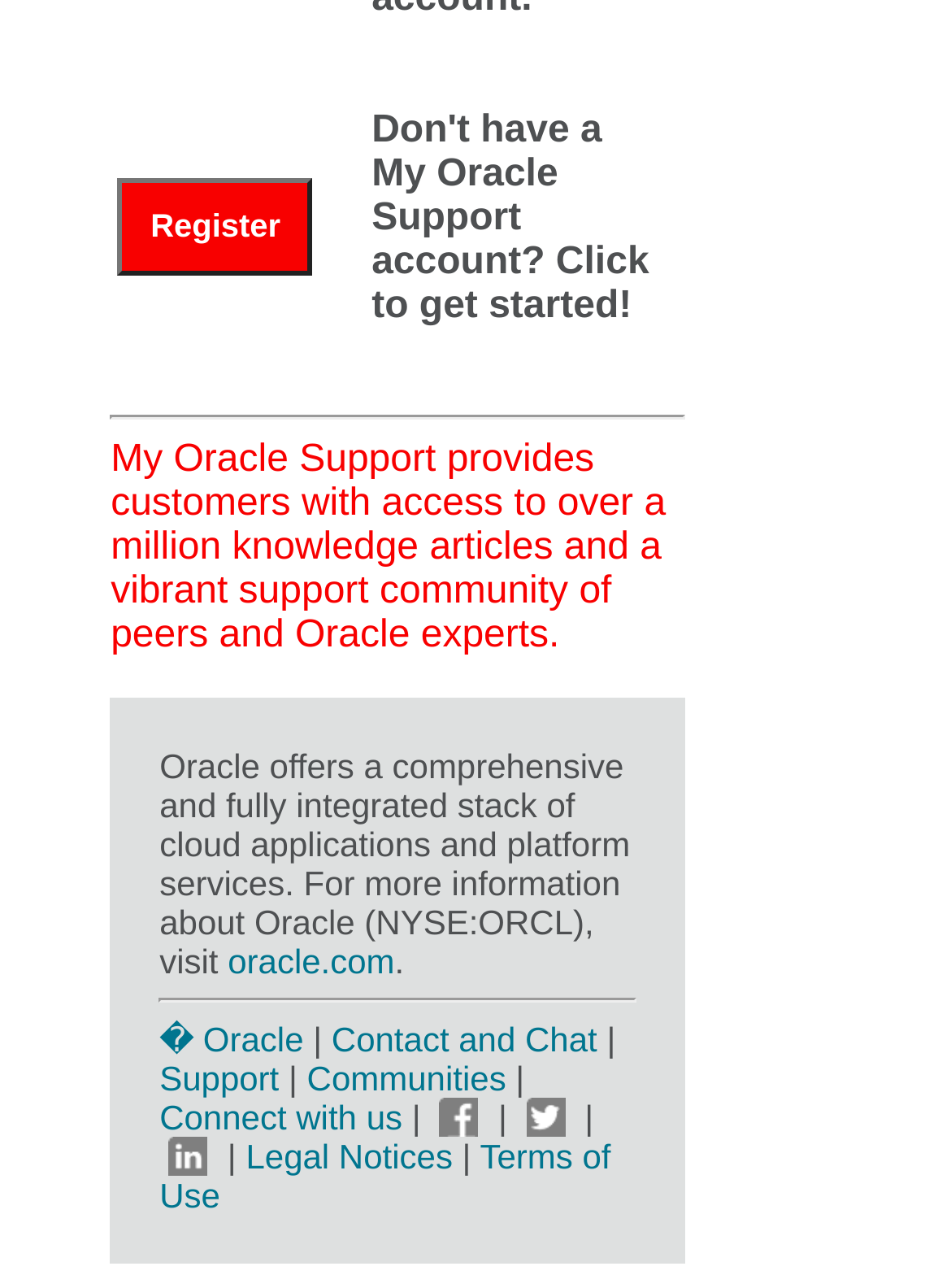Show me the bounding box coordinates of the clickable region to achieve the task as per the instruction: "Click to get started".

[0.391, 0.085, 0.683, 0.256]